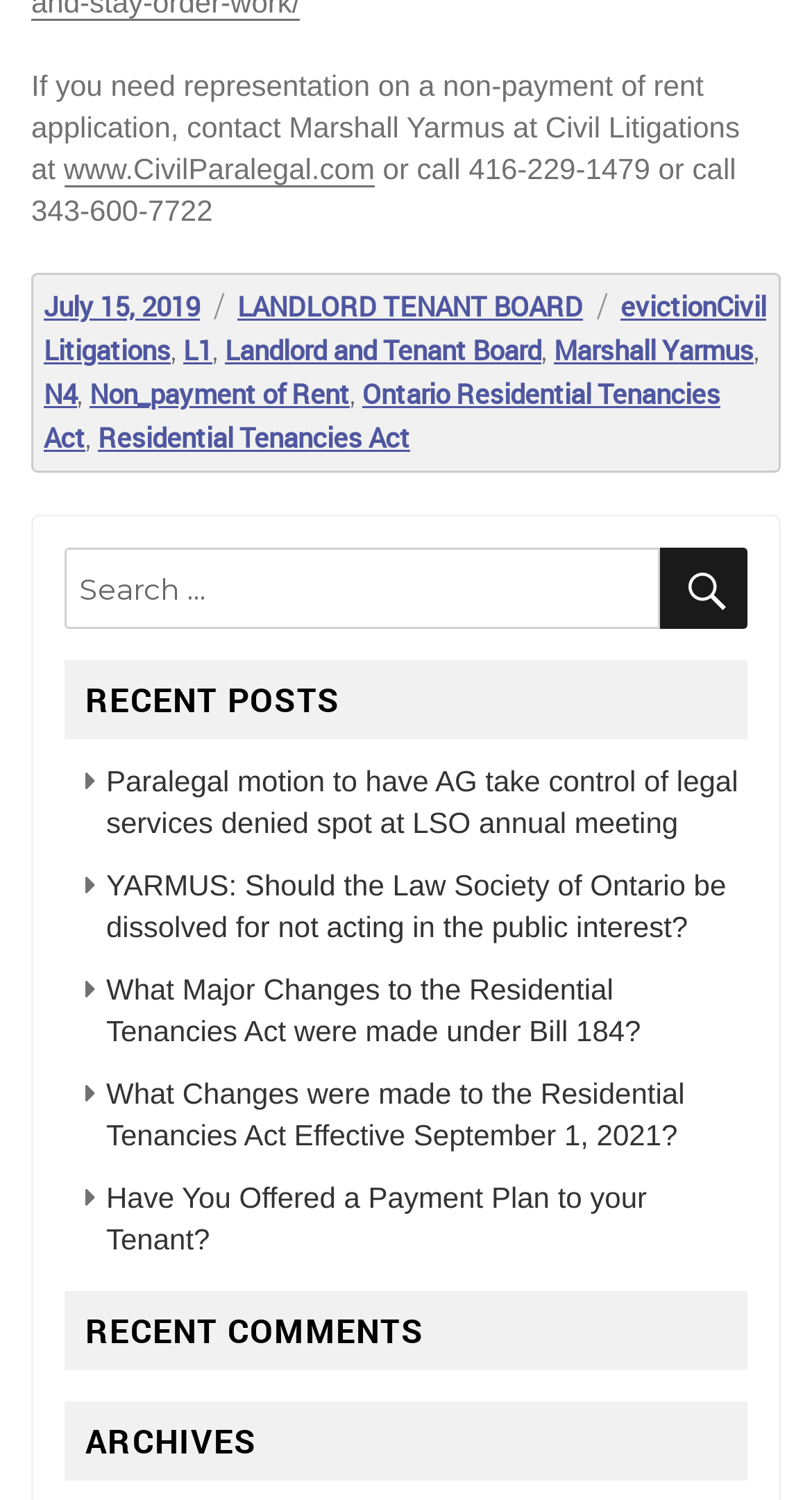Identify the bounding box coordinates for the UI element that matches this description: "July 15, 2019September 22, 2021".

[0.054, 0.191, 0.246, 0.216]